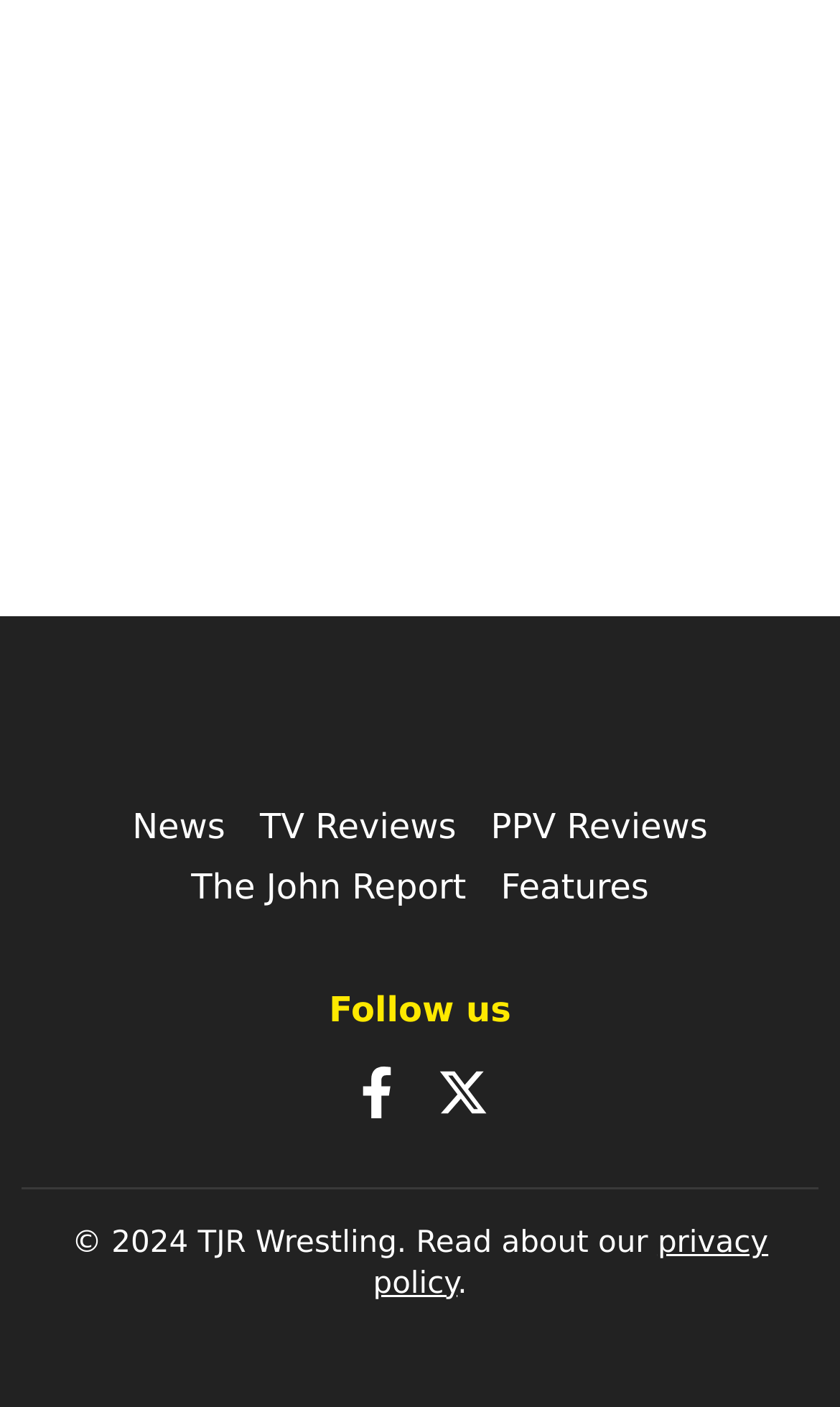What is the name of the website or organization?
Refer to the image and give a detailed answer to the question.

I found the name of the website or organization by looking at the bottom section, which includes the text '© 2024 TJR Wrestling'.